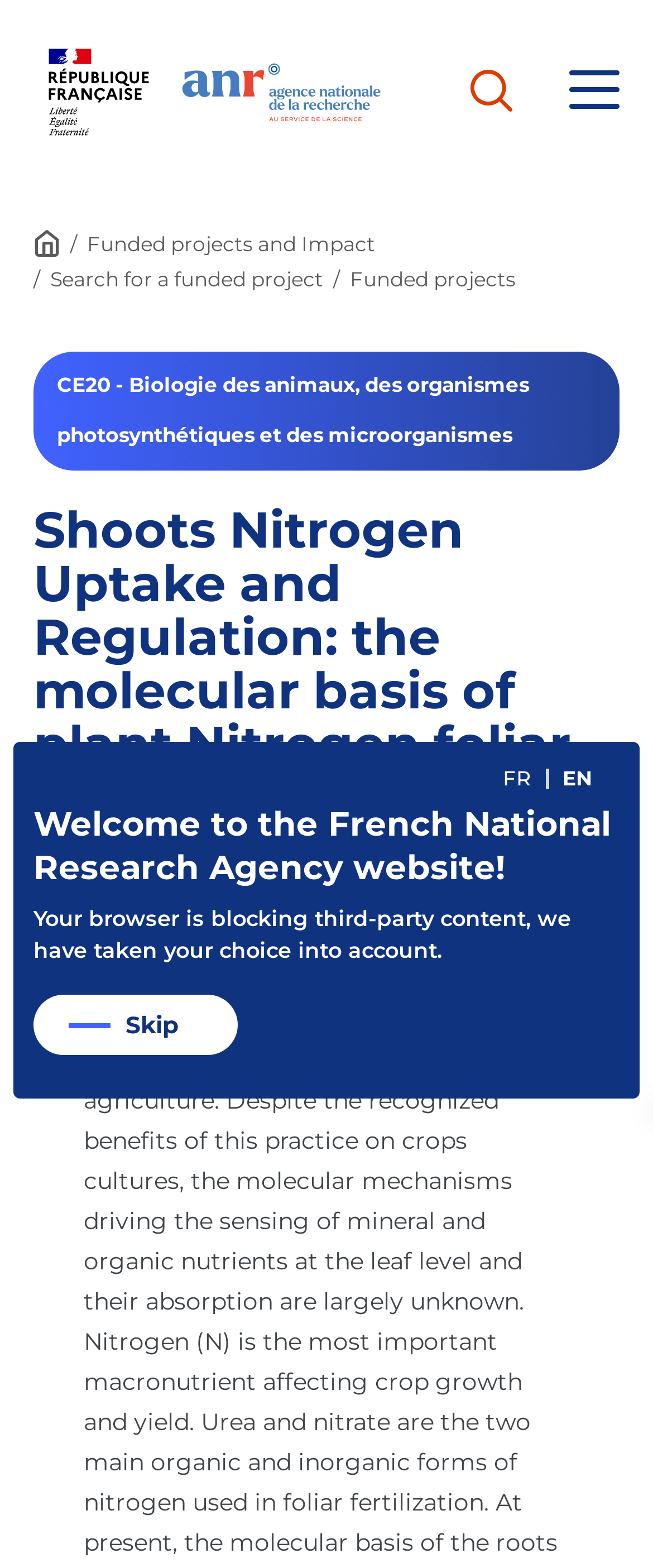Locate the bounding box of the UI element defined by this description: "EN". The coordinates should be given as four float numbers between 0 and 1, formatted as [left, top, right, bottom].

[0.862, 0.488, 0.908, 0.504]